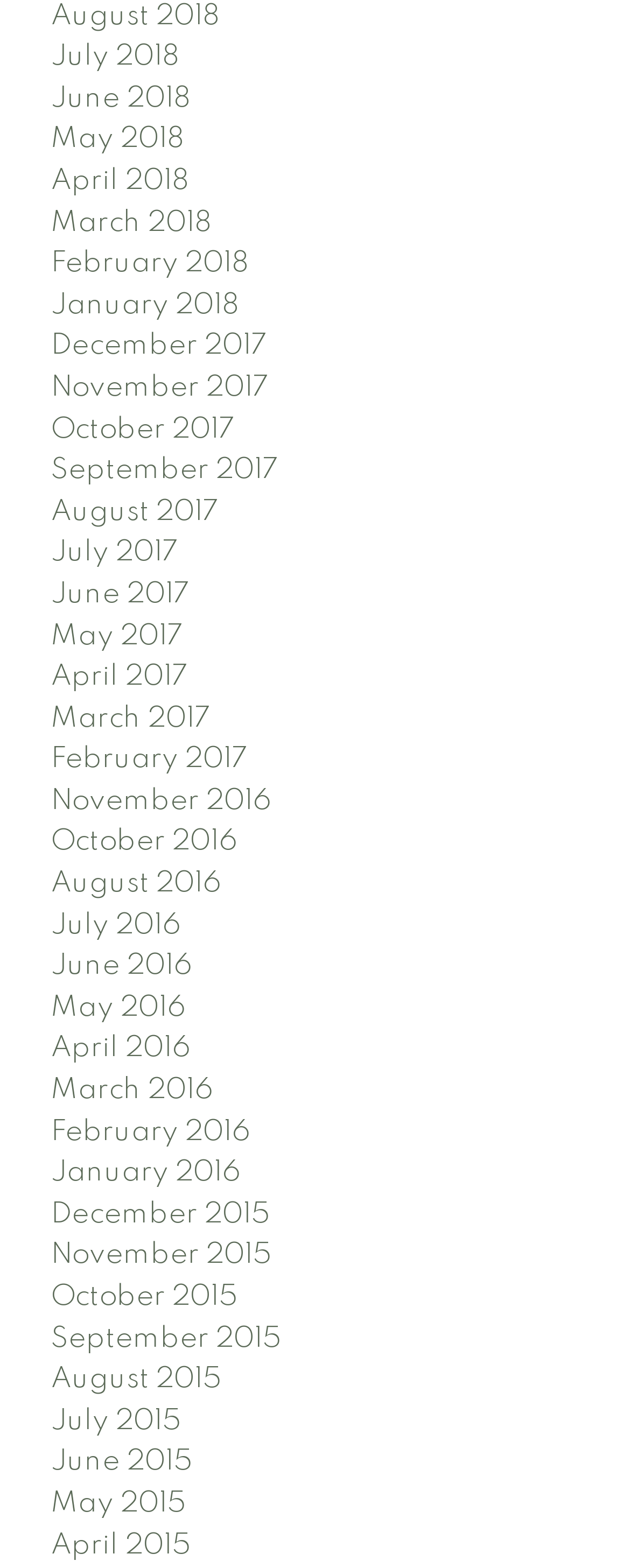Specify the bounding box coordinates of the area that needs to be clicked to achieve the following instruction: "Browse July 2017 posts".

[0.08, 0.343, 0.283, 0.362]